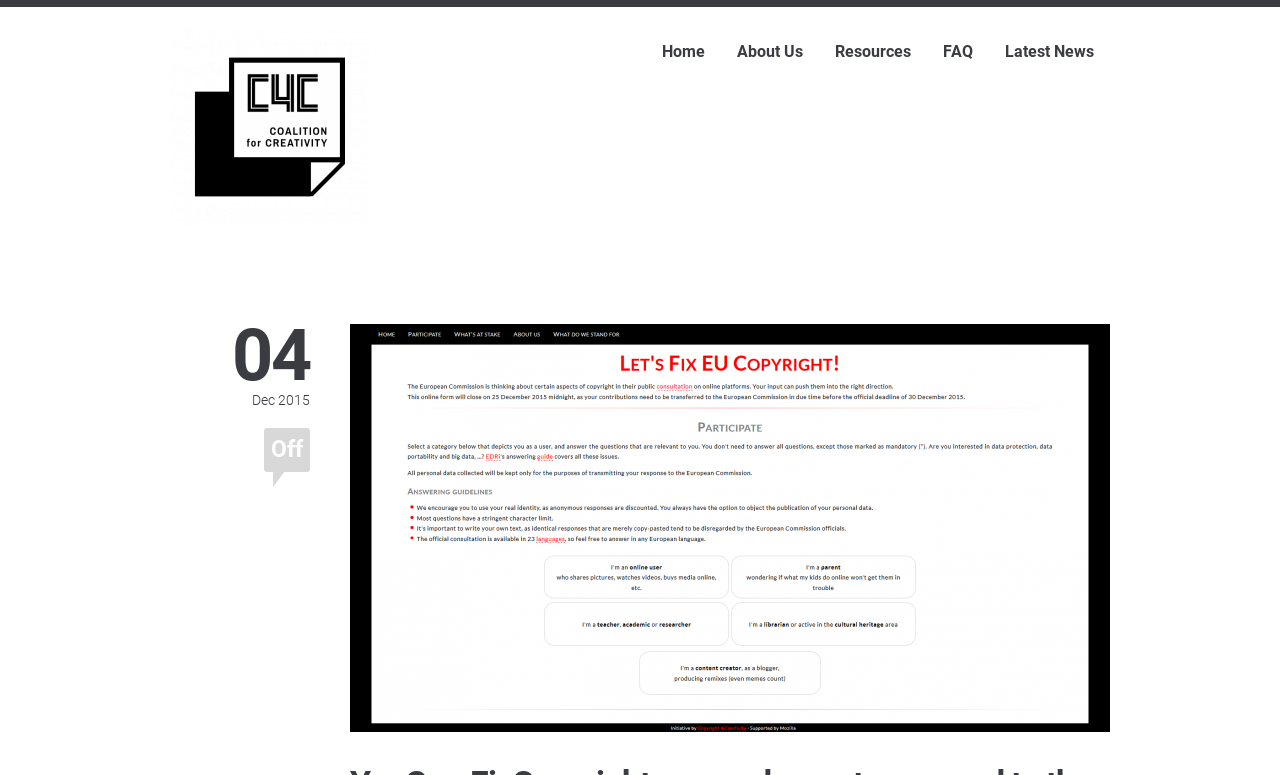Give a detailed account of the webpage, highlighting key information.

The webpage is focused on a specific campaign, "YouCan.FixCopyright.eu", with a prominent call to action to respond to the European Commission's Online Platforms Consultation by December 25, 2015. 

At the top left, there is a logo image with the text "C4C" next to it, which is also a clickable link. 

The top navigation bar has five links: "Home", "About Us", "Resources", "FAQ", and "Latest News", arranged from left to right. 

Below the navigation bar, there is a large image that spans most of the width, with the campaign's title and description. 

On the top right, there are three small pieces of text: "04", "Dec 2015", and "Off", which appear to be related to a calendar or date picker.